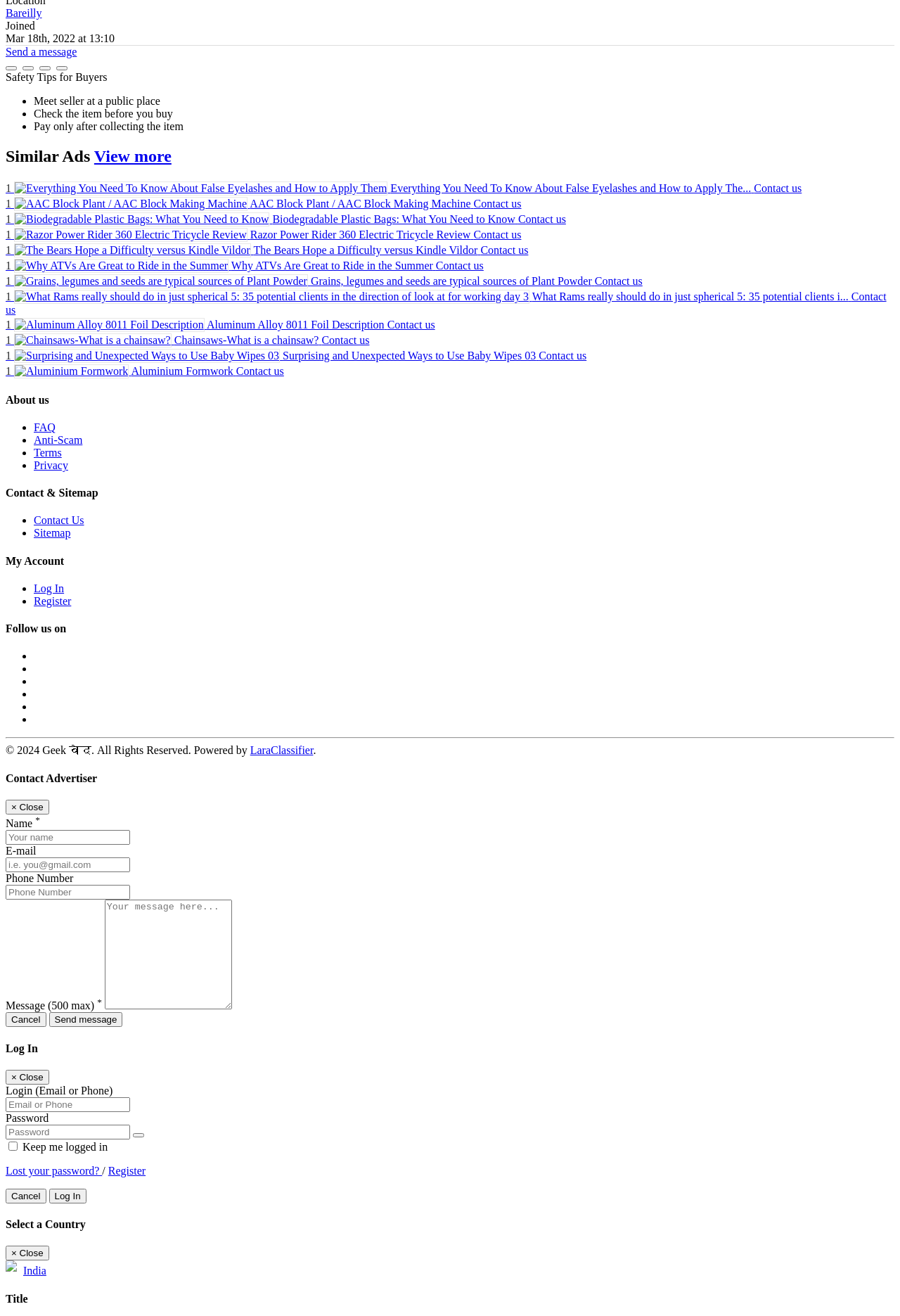Find the bounding box coordinates of the clickable region needed to perform the following instruction: "Read the 'Scholar@UC 2.1 released' post". The coordinates should be provided as four float numbers between 0 and 1, i.e., [left, top, right, bottom].

None